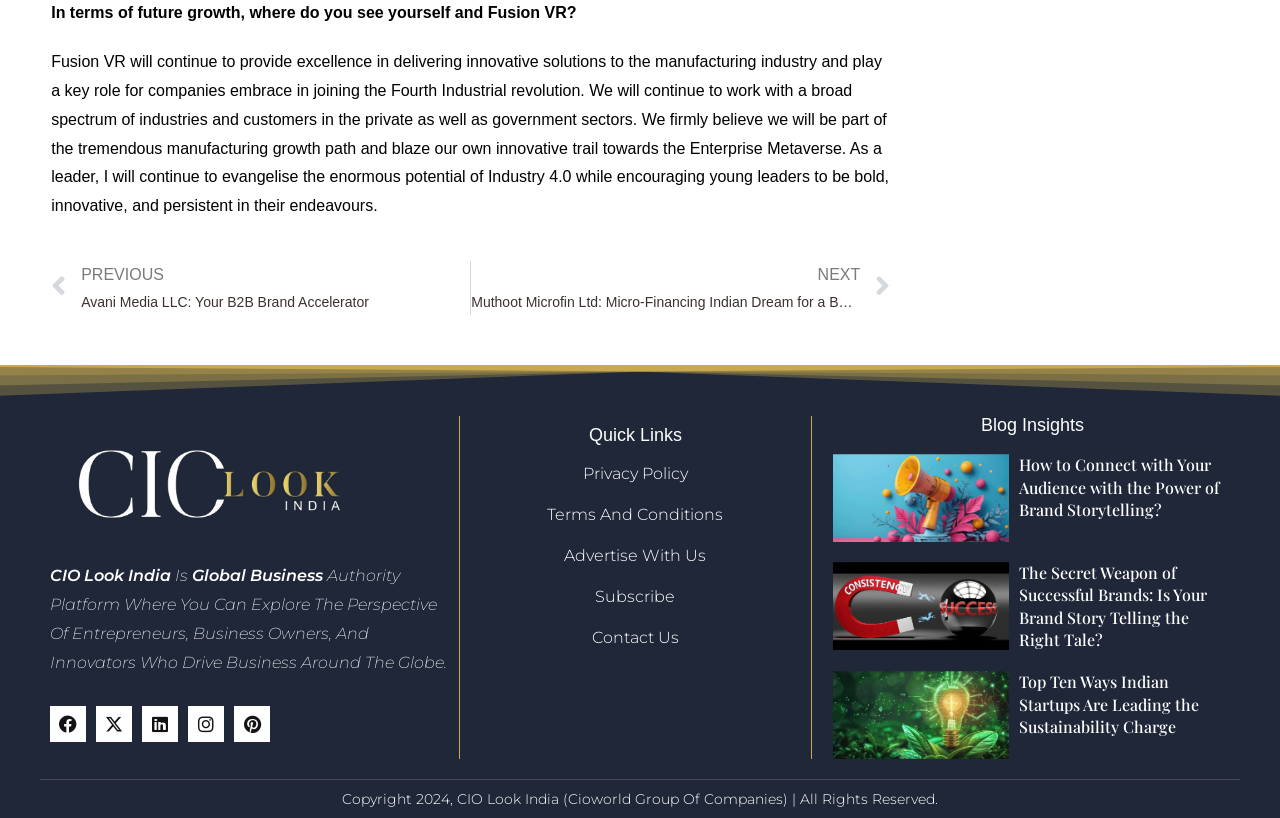Can you pinpoint the bounding box coordinates for the clickable element required for this instruction: "Click on Quick Links"? The coordinates should be four float numbers between 0 and 1, i.e., [left, top, right, bottom].

[0.367, 0.521, 0.626, 0.543]